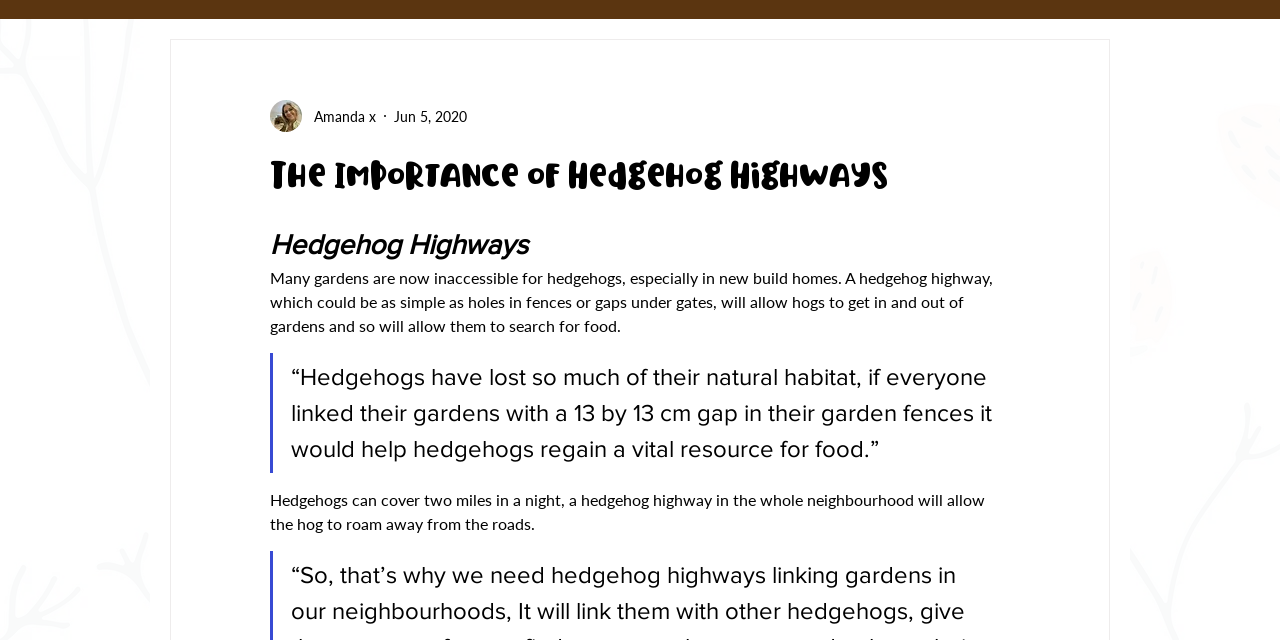What is the purpose of a hedgehog highway?
Please provide a single word or phrase based on the screenshot.

To allow hogs to get in and out of gardens